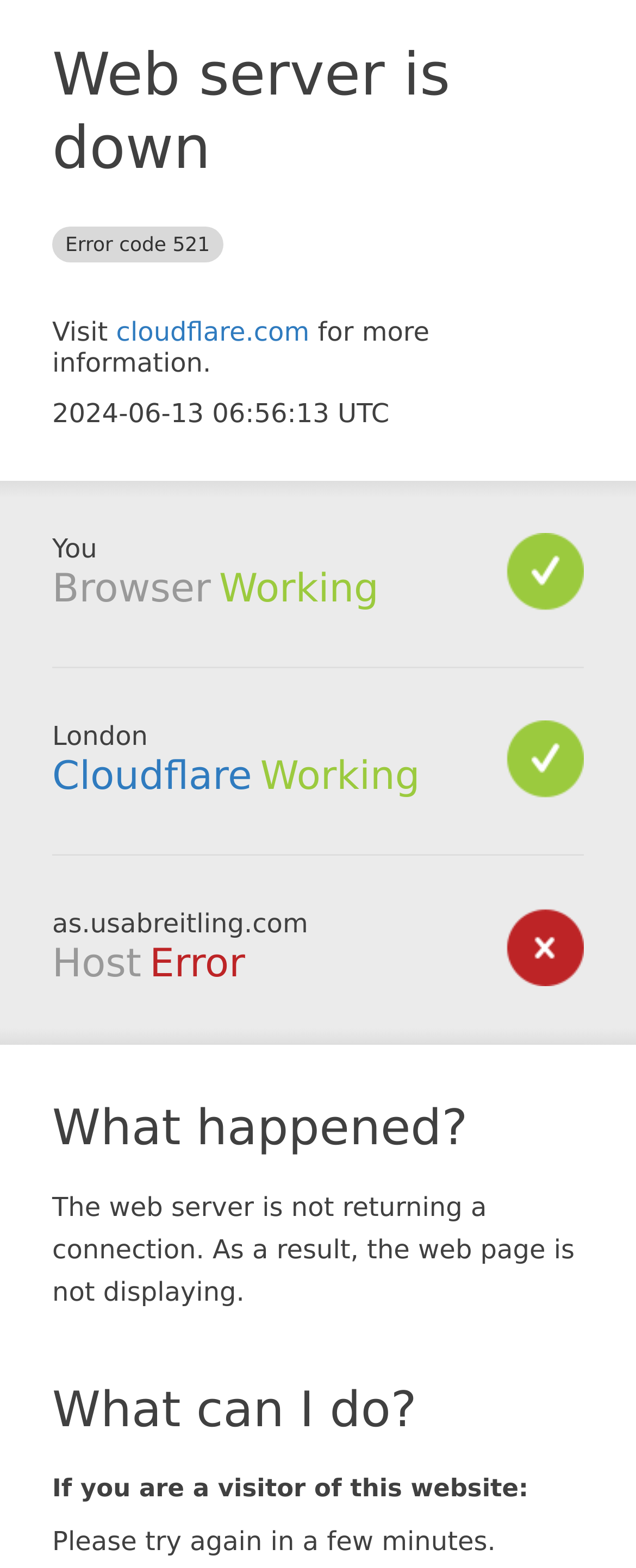Provide your answer in a single word or phrase: 
What is the current status of the browser?

Working